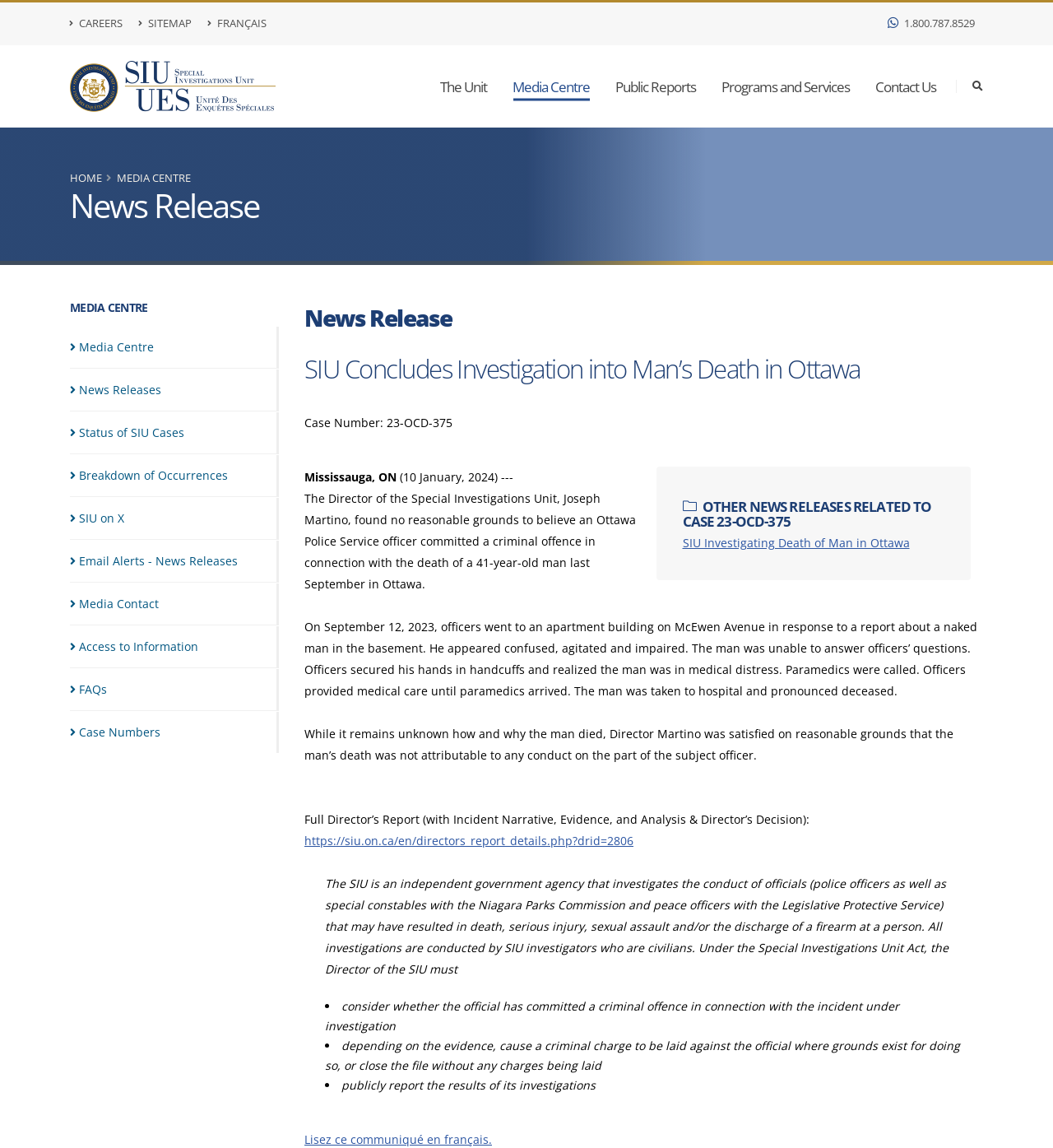Specify the bounding box coordinates for the region that must be clicked to perform the given instruction: "Go to Media Centre".

[0.407, 0.04, 0.474, 0.112]